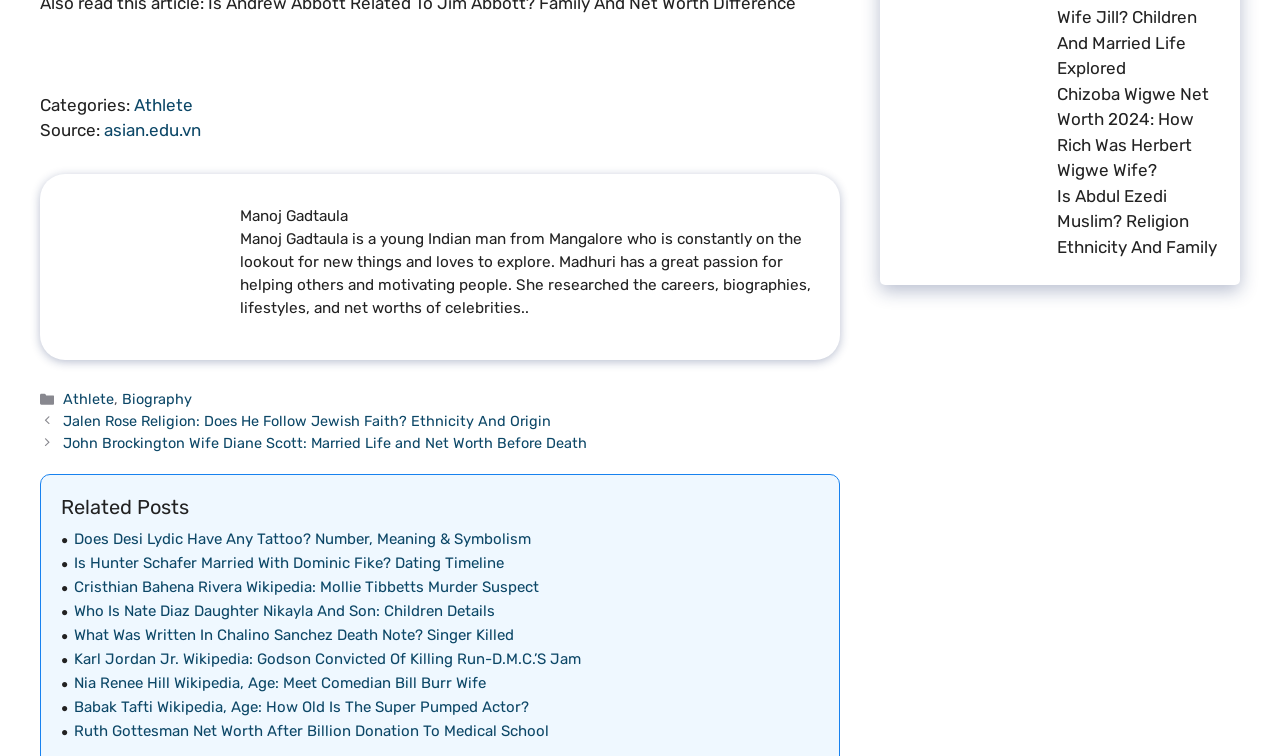What is the name of the person in the image?
Based on the image, respond with a single word or phrase.

Madhuri Shetty